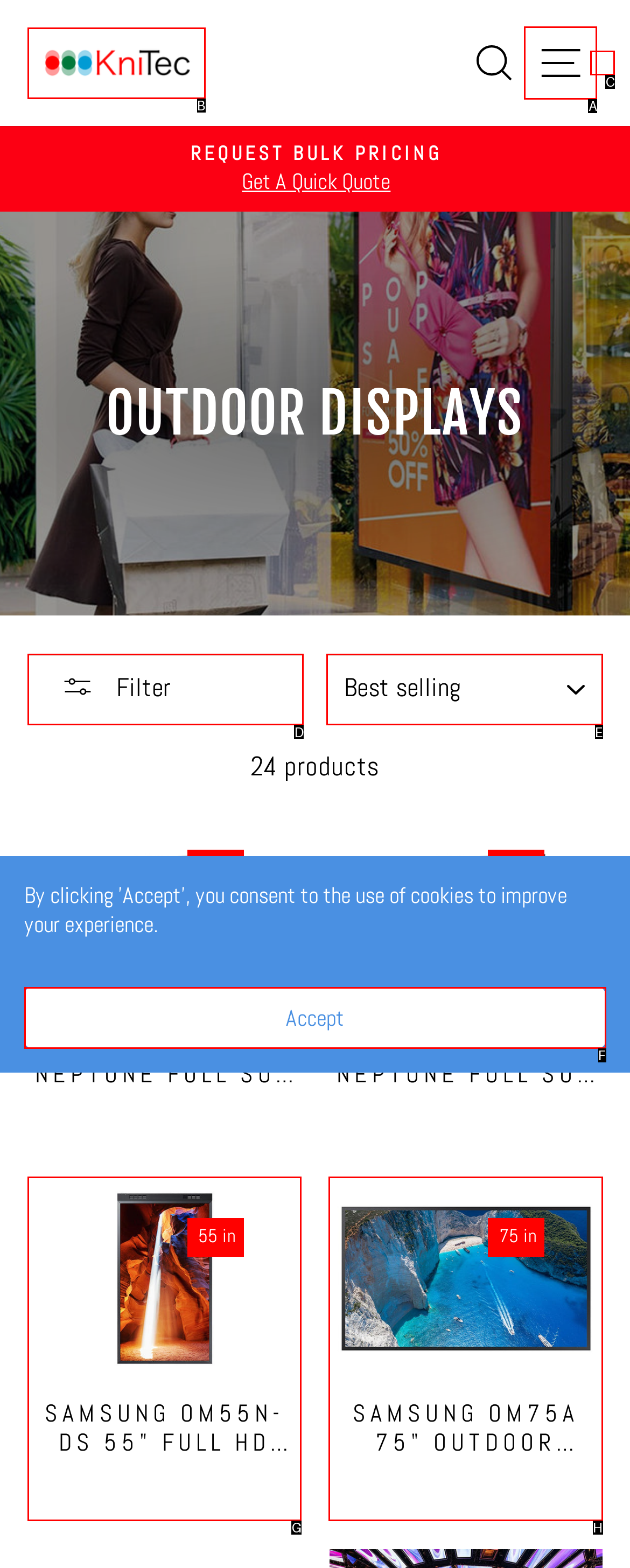Choose the option that aligns with the description: Accept
Respond with the letter of the chosen option directly.

F